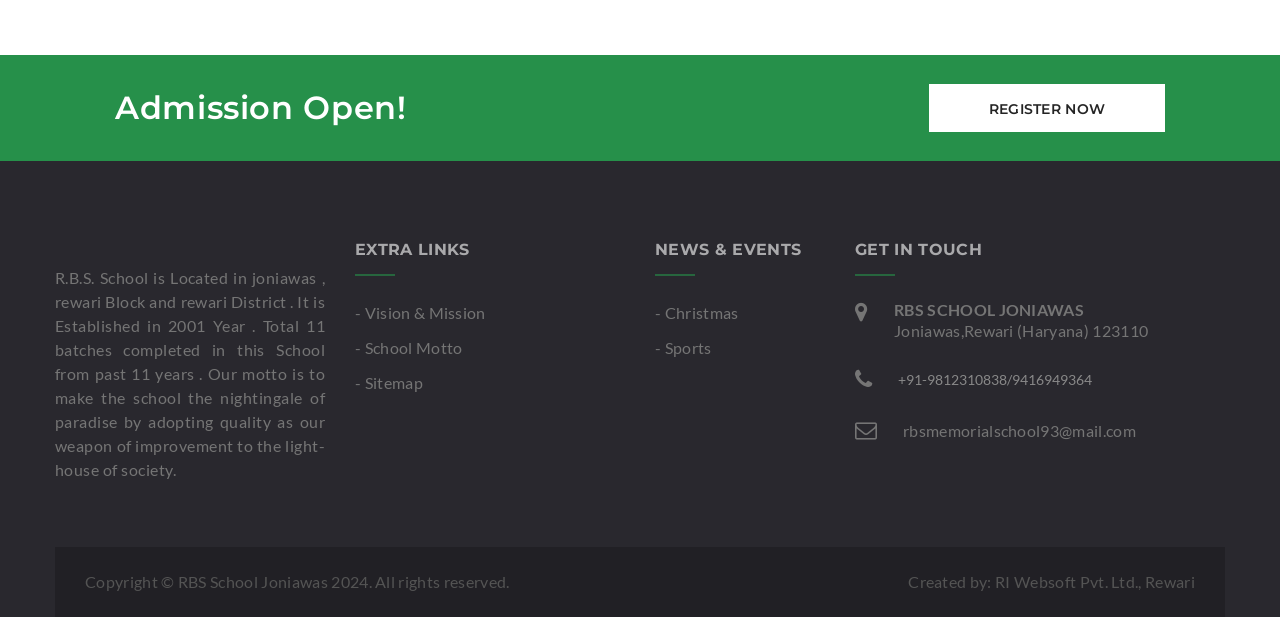What is the year the school was established?
Using the image, provide a detailed and thorough answer to the question.

The year the school was established can be found in the introductory text, which states that the school was established in 2001.